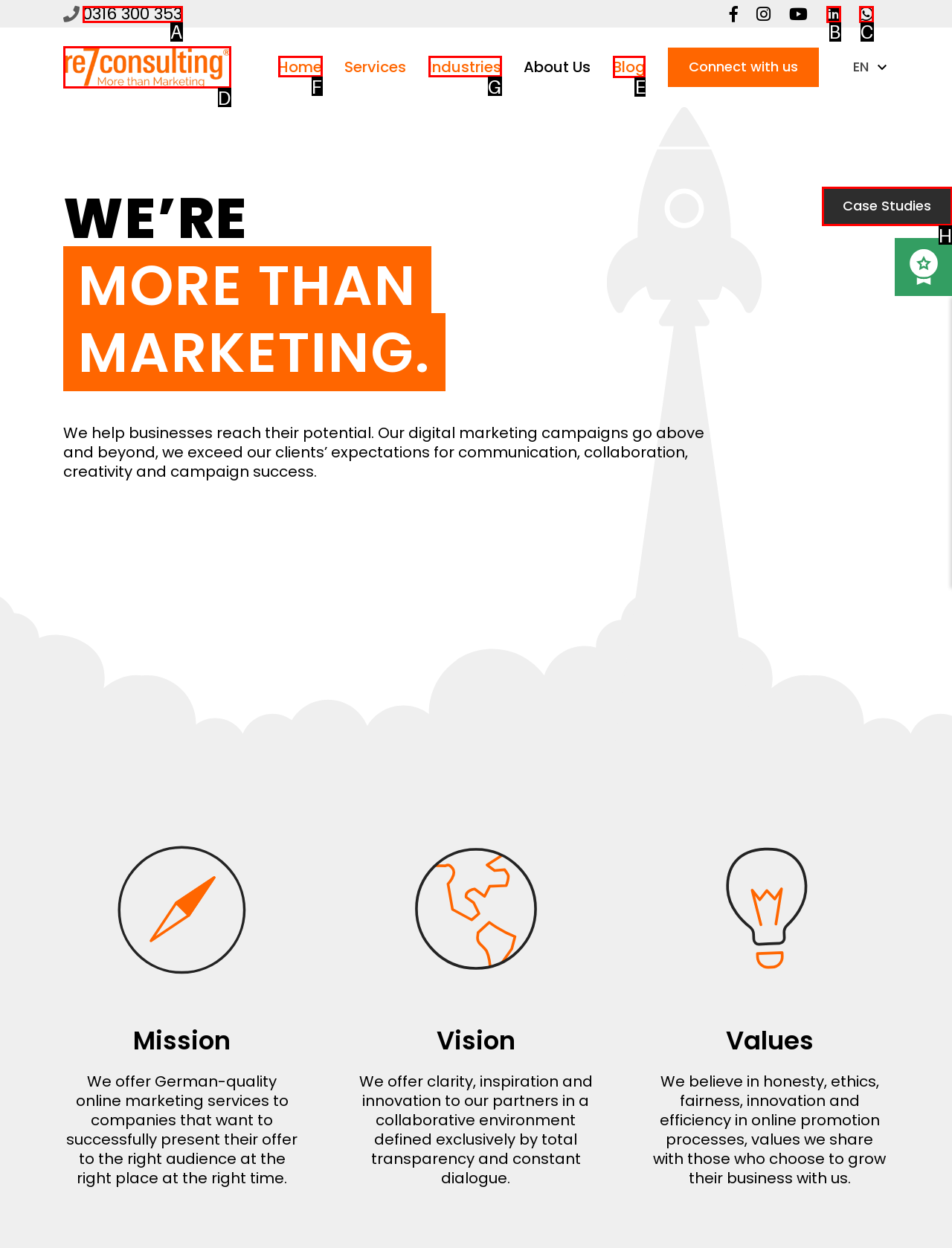Identify the letter of the UI element you need to select to accomplish the task: Read the blog.
Respond with the option's letter from the given choices directly.

E